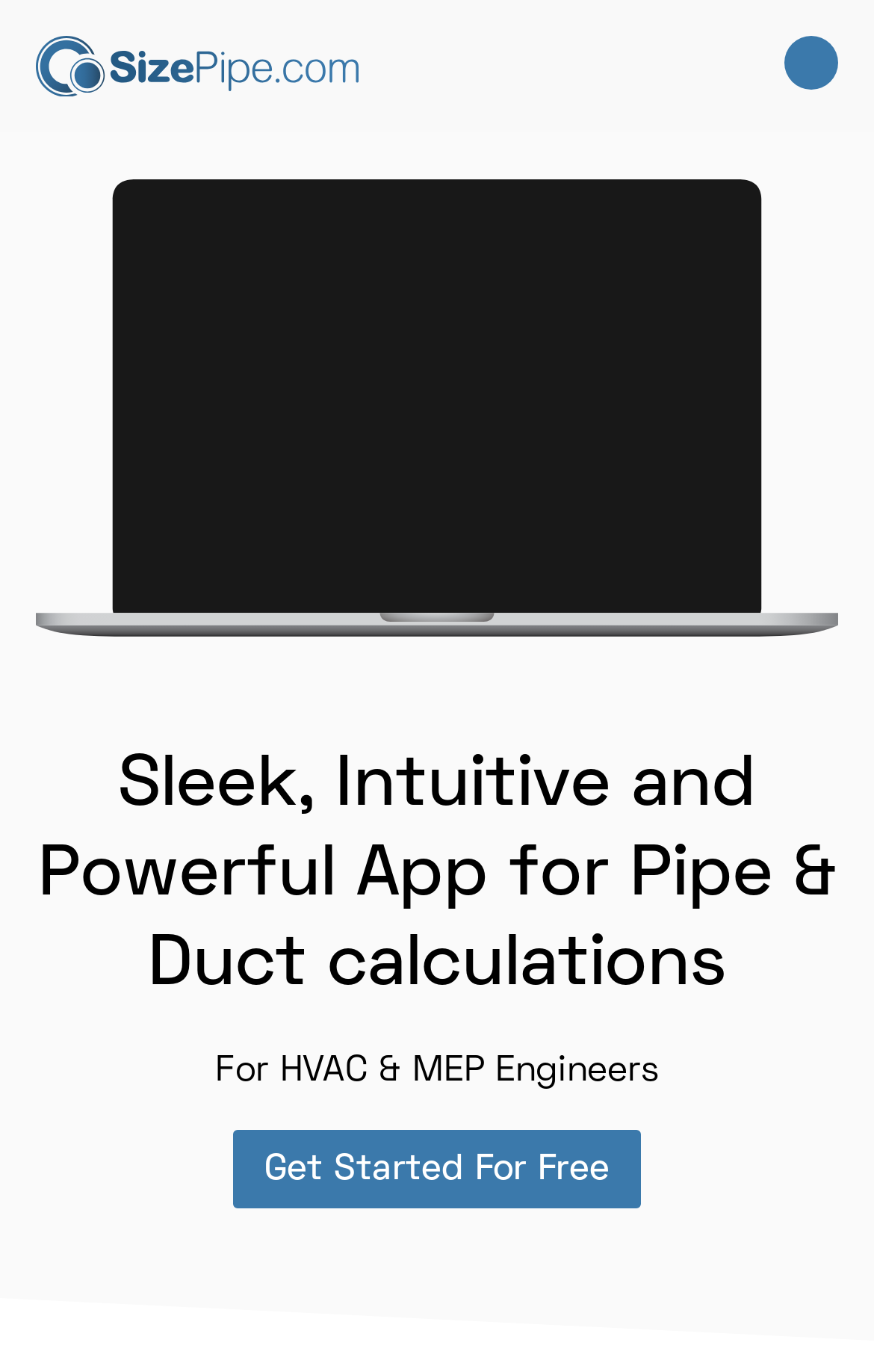Analyze the image and provide a detailed answer to the question: Is the app free to use?

The webpage has a call-to-action 'Get Started For Free', which implies that the app can be used for free, at least initially.